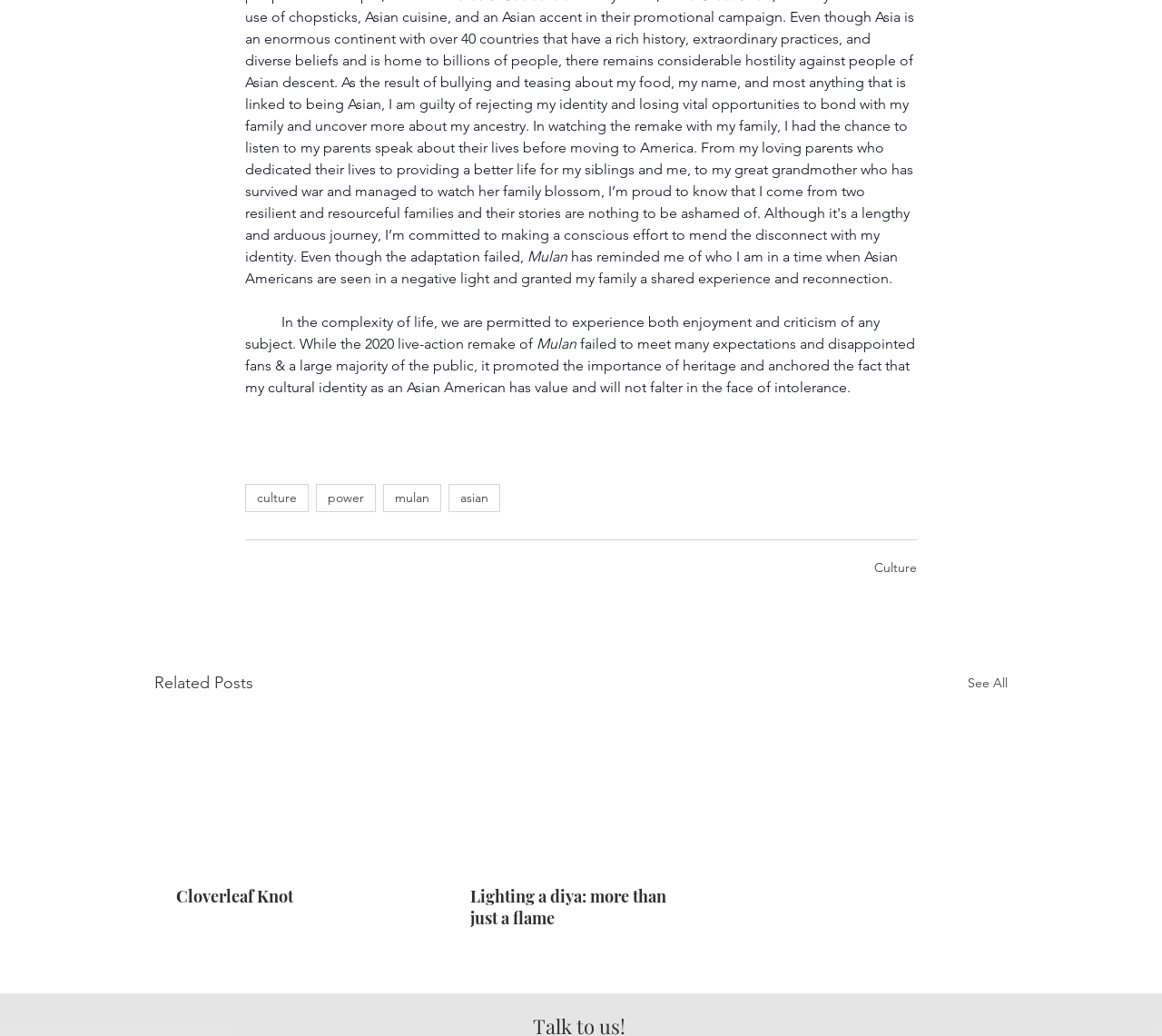Specify the bounding box coordinates of the area to click in order to follow the given instruction: "click on the 'culture' tag."

[0.211, 0.468, 0.266, 0.495]